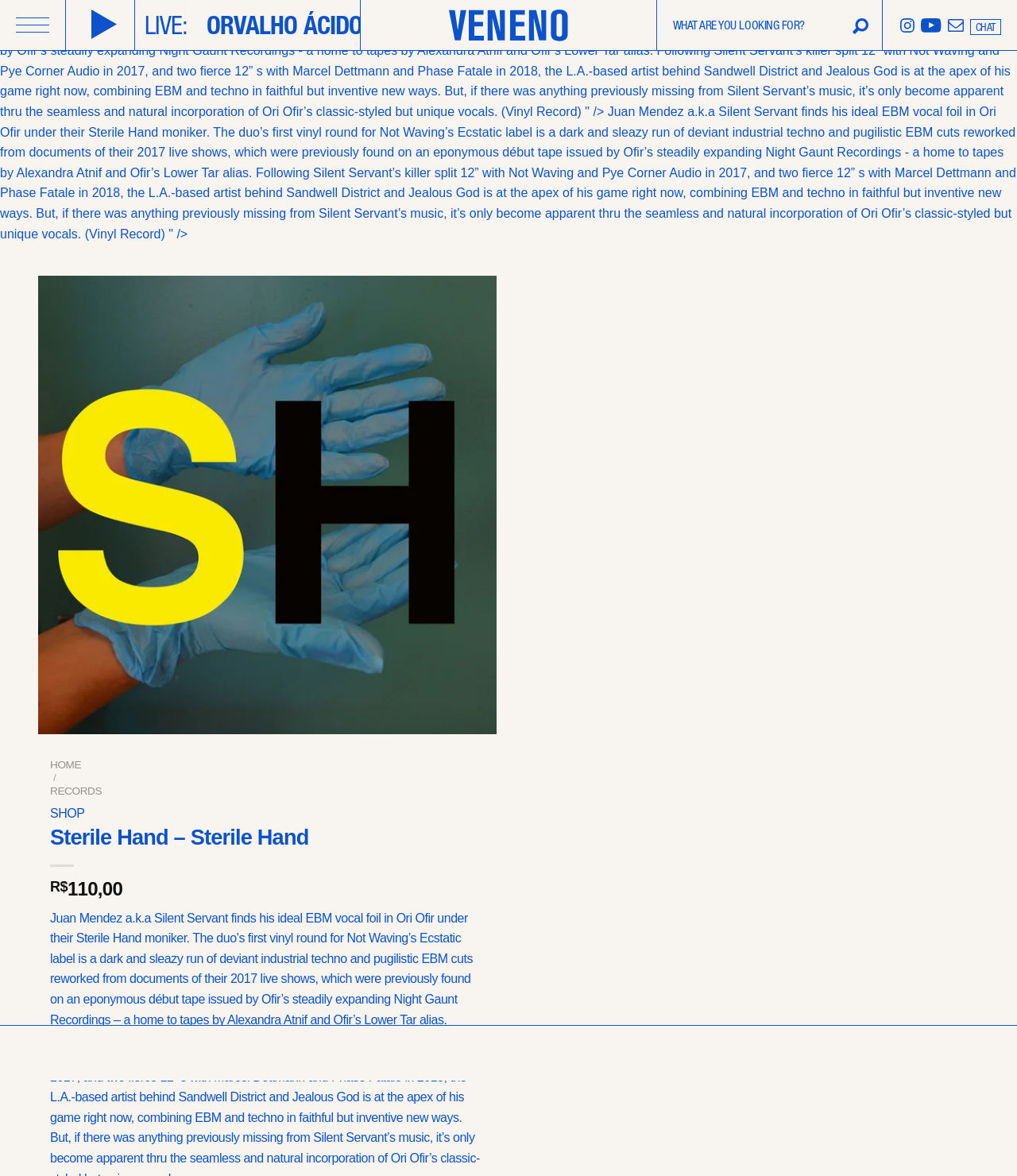Describe every aspect of the webpage comprehensively.

This webpage appears to be a product page for a vinyl record by Sterile Hand, a music duo consisting of Juan Mendez and Ori Ofir. At the top of the page, there is a brief description of the duo and their music, which is a dark and sleazy blend of industrial techno and EBM.

Below this description, there is a section with a button and a "LIVE:" label, followed by two headings that read "ORVALHO ÁCIDO". The first heading is located near the top-left corner of the page, while the second heading is positioned near the top-right corner.

To the right of the second "ORVALHO ÁCIDO" heading, there is a search icon and three social media icons (Instagram, YouTube, and email) lined up horizontally. Below these icons, there is a "CHAT" link.

On the left side of the page, there is a large image that takes up most of the vertical space. Below the image, there are several links, including "HOME", "RECORDS", "SHOP", and "CHECKOUT". There is also a heading that reads "Sterile Hand – Sterile Hand" and a price label that shows "R$ 110,00".

At the bottom of the page, there is a longer description of the vinyl record, which provides more details about the music and the artists involved.